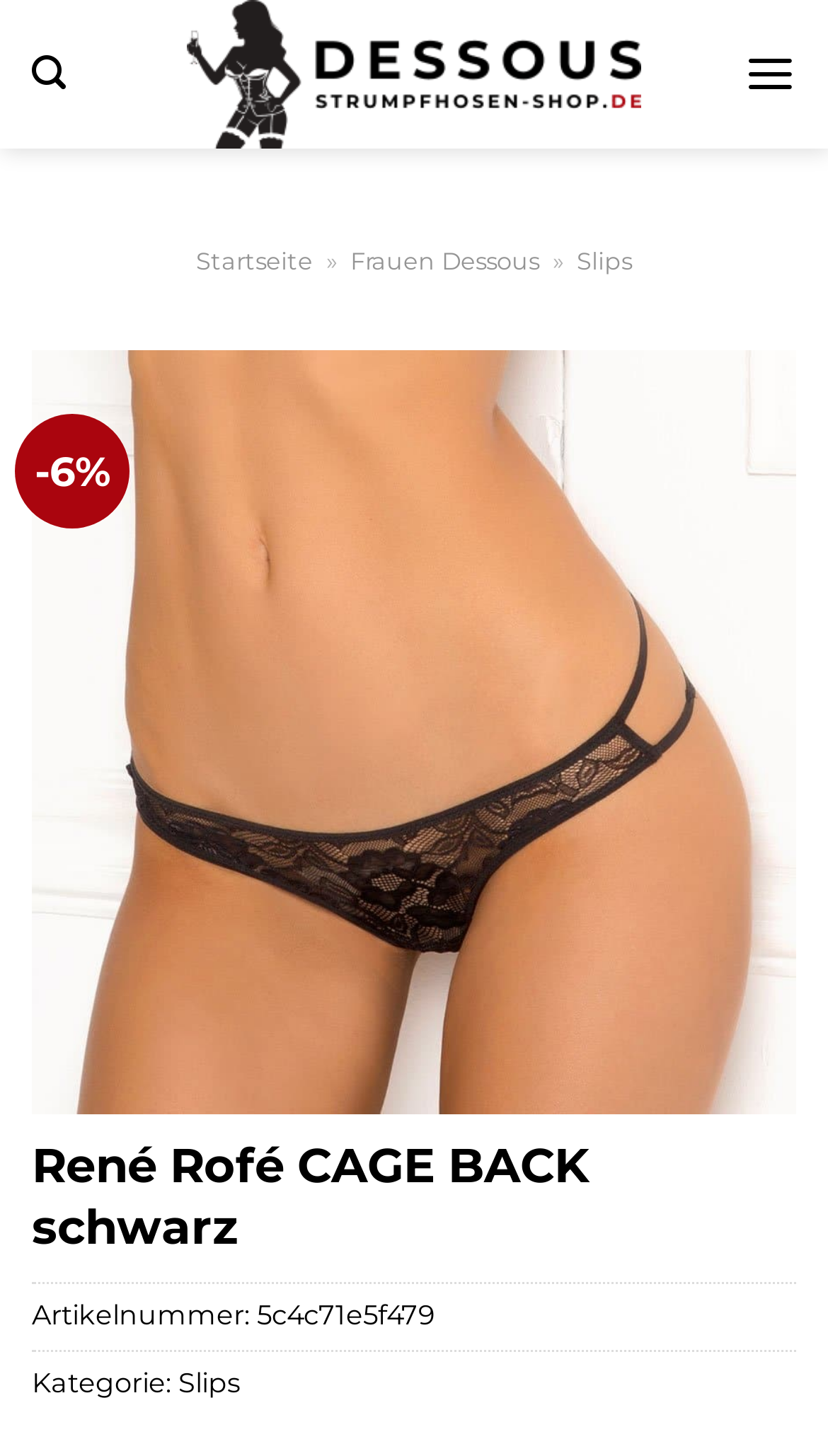Find the bounding box coordinates for the area you need to click to carry out the instruction: "go to homepage". The coordinates should be four float numbers between 0 and 1, indicated as [left, top, right, bottom].

[0.237, 0.169, 0.378, 0.19]